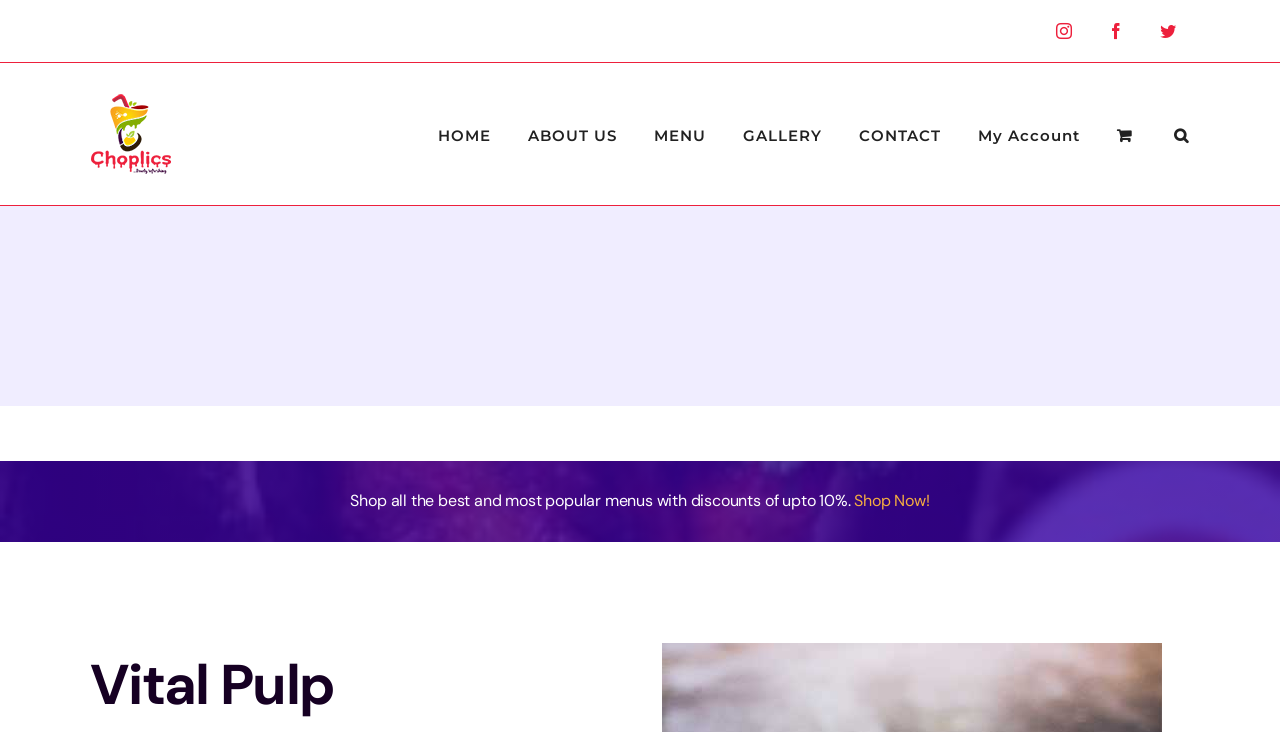Describe in detail what you see on the webpage.

This webpage is about Choplics, a brand that offers healthy food options. At the top left corner, there is a Choplics logo, which is an image. Next to it, there is a main menu navigation bar with several links, including "HOME", "ABOUT US", "MENU", "GALLERY", "CONTACT", "My Account", and "View Cart". The "ABOUT US" and "My Account" links have a dropdown menu. On the far right side of the top section, there are social media links to Instagram, Facebook, and Twitter, represented by their respective icons.

Below the main menu, there is a promotional section with a static text that reads, "Shop all the best and most popular menus with discounts of upto 10%." This is accompanied by a "Shop Now!" link. 

At the very bottom of the page, there is a secondary link to an unknown page, but it seems to be related to shopping as well.

The webpage also has a search button at the top right corner, which is currently not expanded.